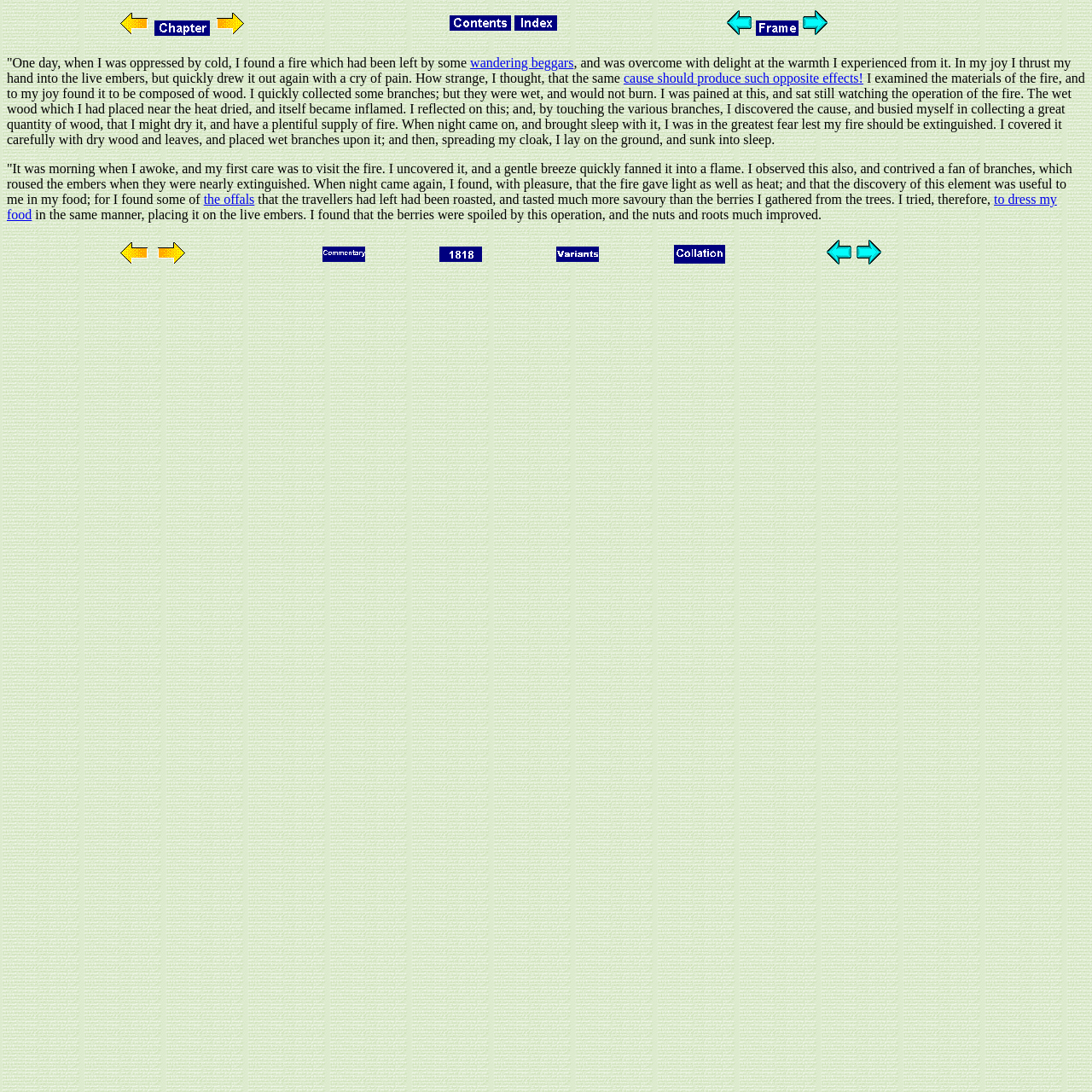Find the bounding box coordinates for the HTML element described in this sentence: "alt="Previous"". Provide the coordinates as four float numbers between 0 and 1, in the format [left, top, right, bottom].

[0.107, 0.021, 0.139, 0.035]